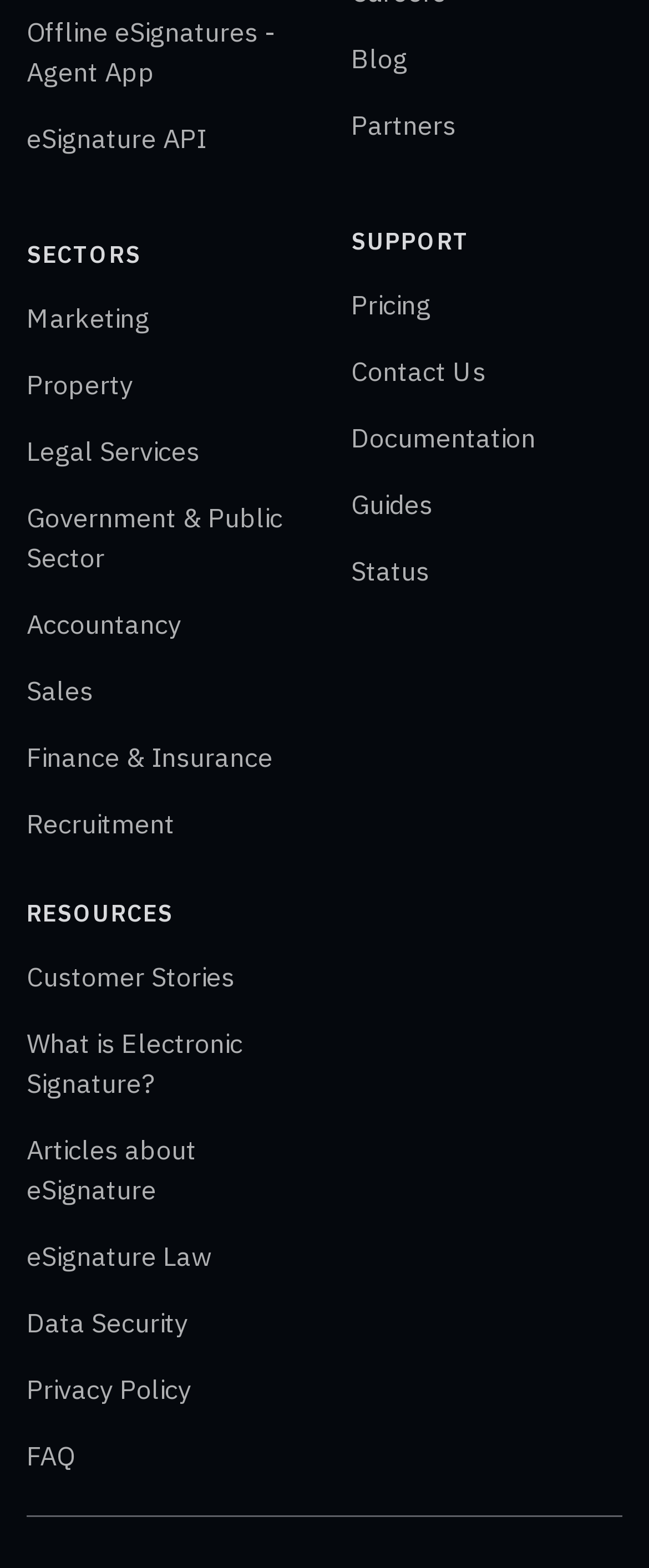Pinpoint the bounding box coordinates of the area that must be clicked to complete this instruction: "View customer stories".

[0.041, 0.612, 0.362, 0.633]